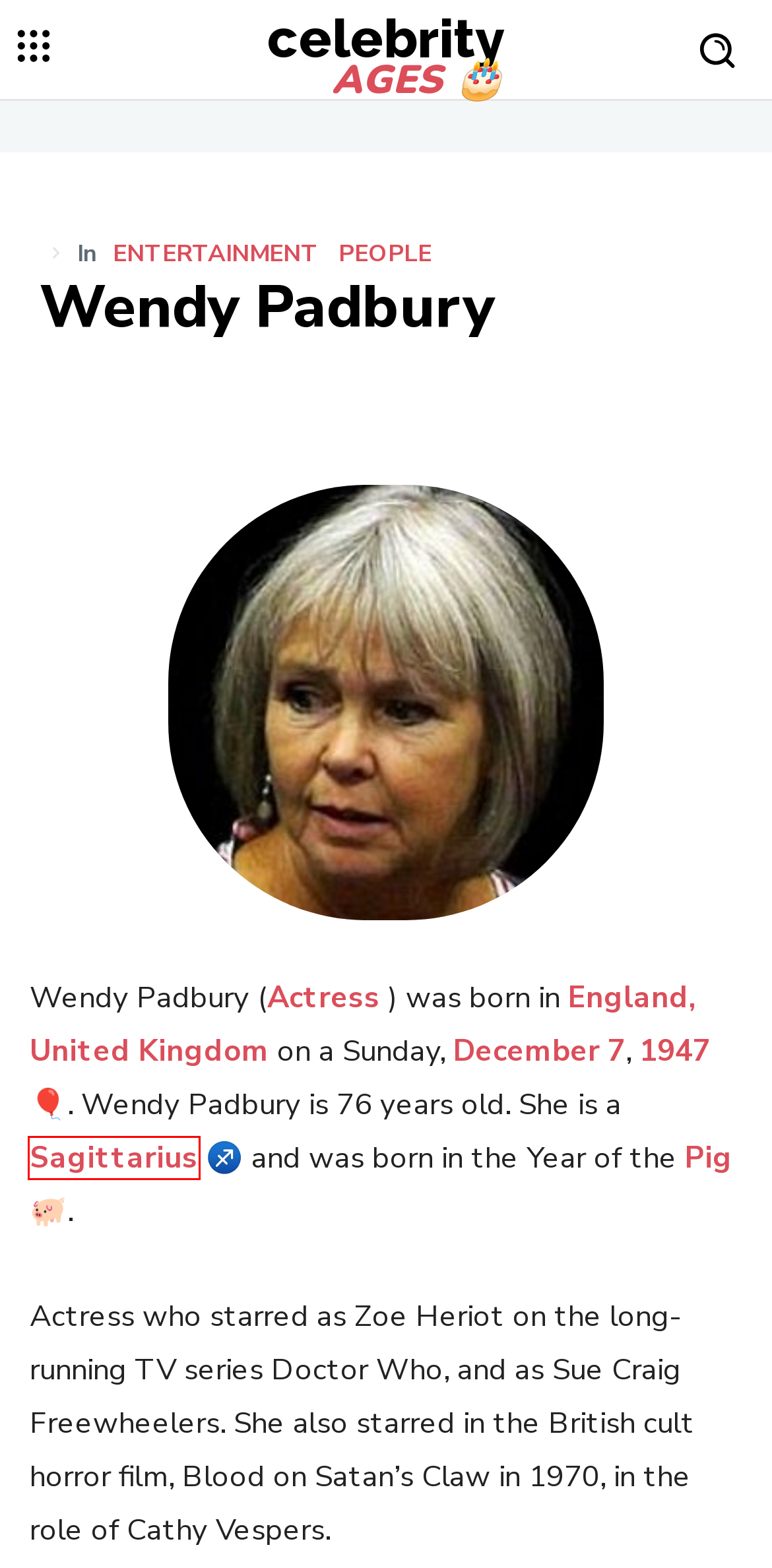A screenshot of a webpage is provided, featuring a red bounding box around a specific UI element. Identify the webpage description that most accurately reflects the new webpage after interacting with the selected element. Here are the candidates:
A. Entertainment Archives | Celebrity Ages
B. People Archives | Celebrity Ages
C. Actresss Archives | Celebrity Ages
D. Gracie Markus (TikTok Star) - Life, Age, Zodiac | Celebrity Ages
E. Today's Famous Birthdays, Celebrity Ages & Birth Dates ⋆ Celebrity Ages
F. Sagittarius Archives | Celebrity Ages
G. Adrian Insigne (Instagram Star) - Life, Age, Zodiac | Celebrity Ages
H. Eduardo Corassa (YouTuber) - Life, Age, Zodiac | Celebrity Ages

F